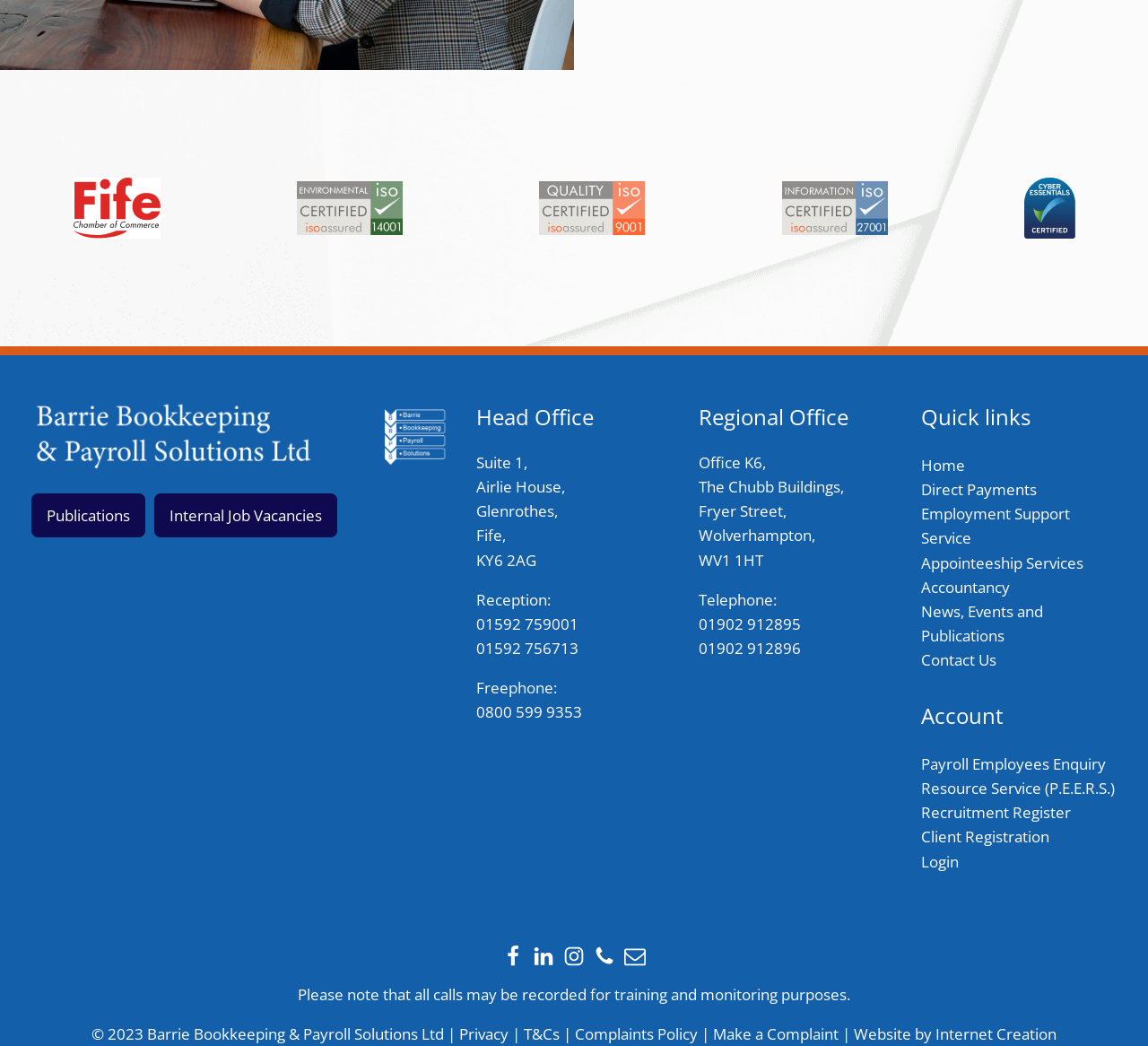Please study the image and answer the question comprehensively:
What is the purpose of recording calls?

The purpose of recording calls can be found in the static text element at the bottom of the webpage, which states 'Please note that all calls may be recorded for training and monitoring purposes'.